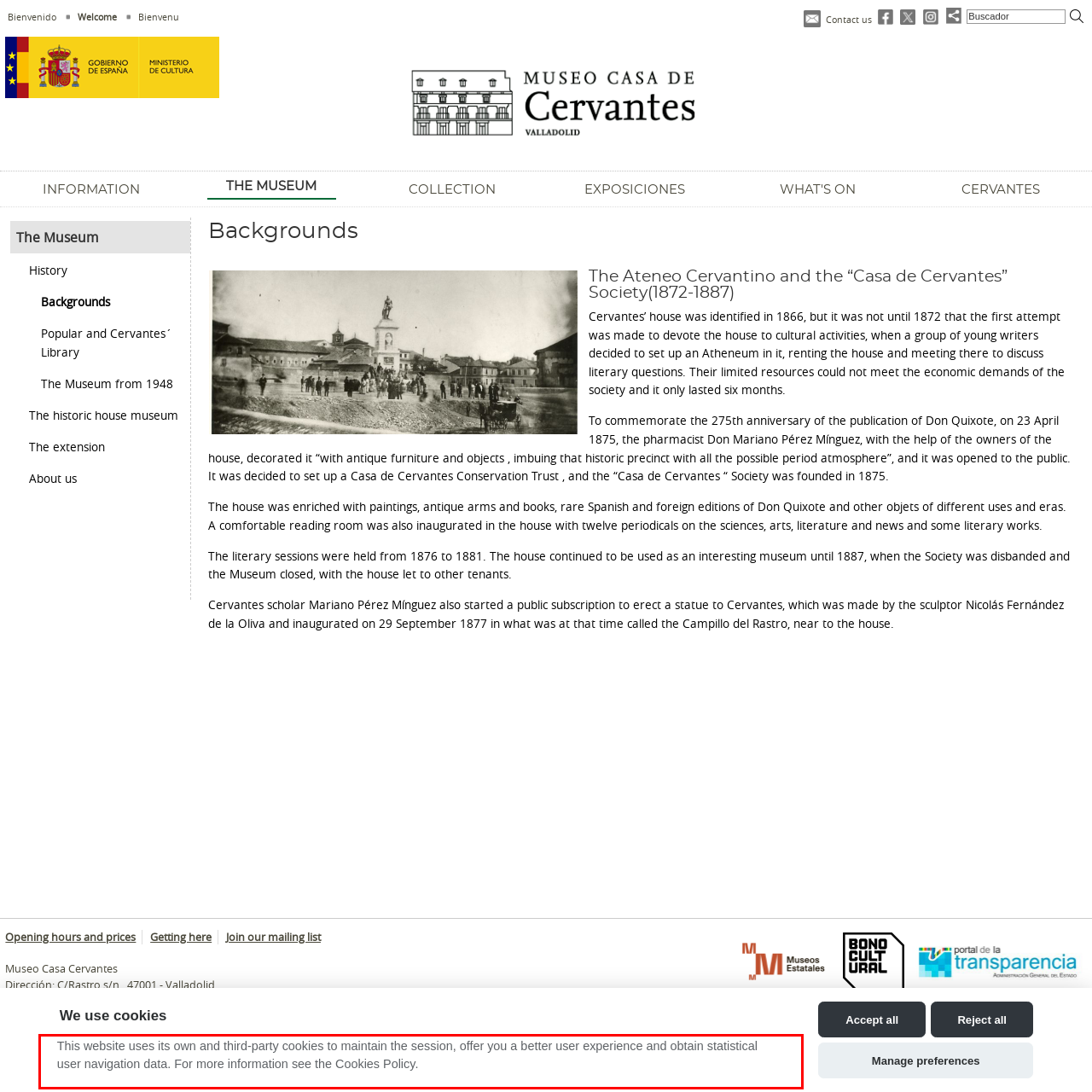Your task is to recognize and extract the text content from the UI element enclosed in the red bounding box on the webpage screenshot.

This website uses its own and third-party cookies to maintain the session, offer you a better user experience and obtain statistical user navigation data. For more information see the Cookies Policy.